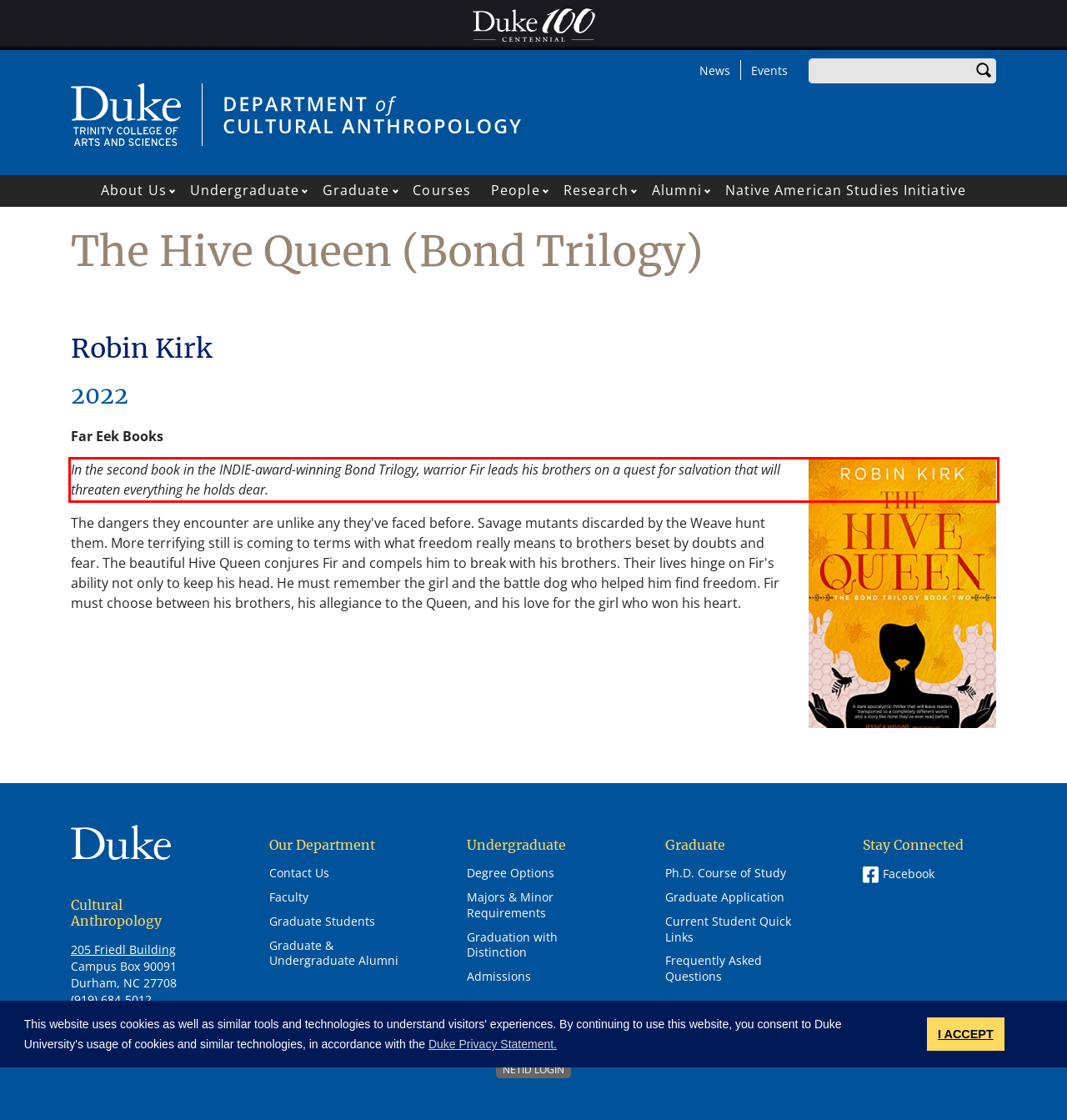Given a webpage screenshot, locate the red bounding box and extract the text content found inside it.

In the second book in the INDIE-award-winning Bond Trilogy, warrior Fir leads his brothers on a quest for salvation that will threaten everything he holds dear.